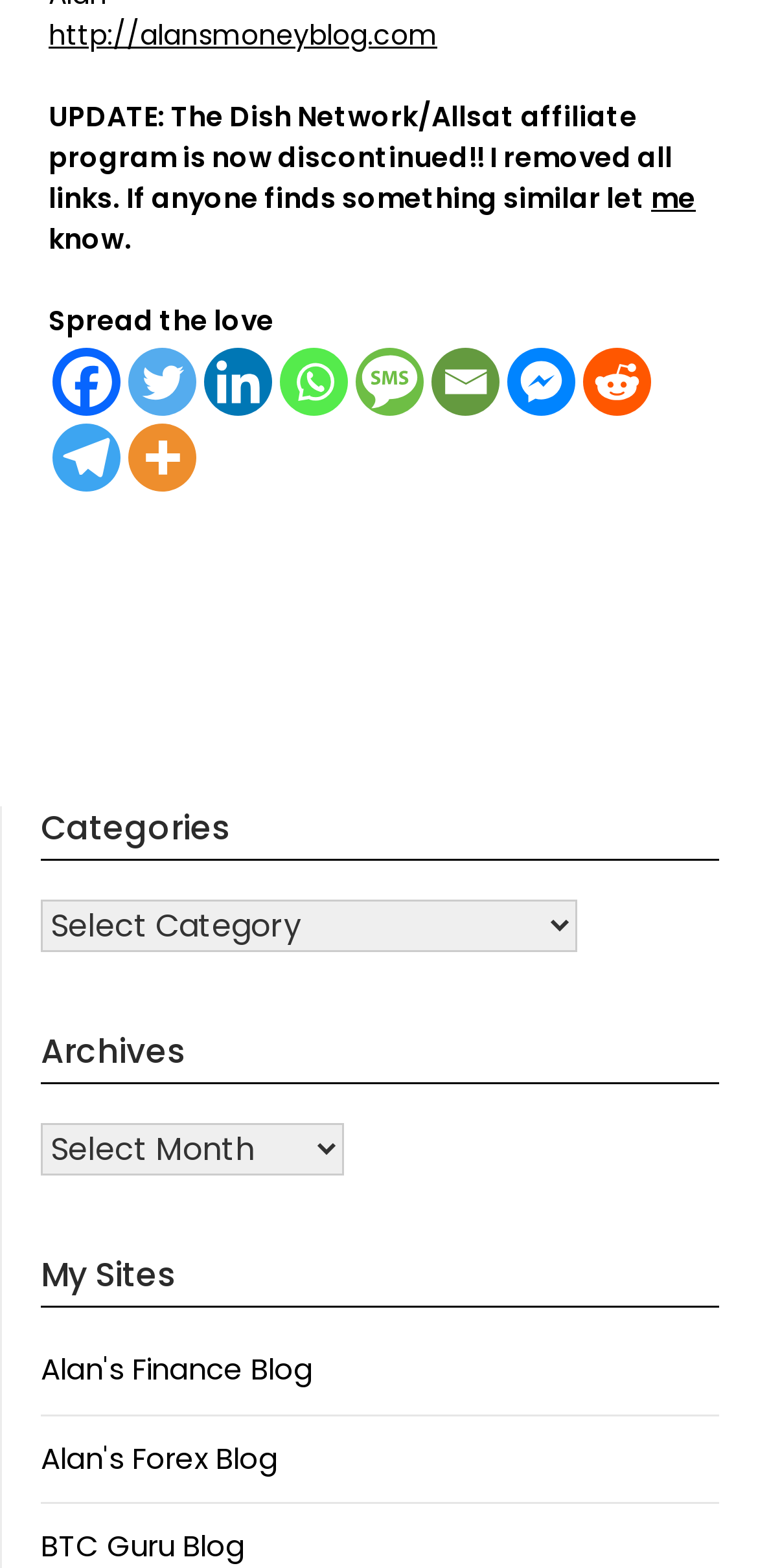Please give a concise answer to this question using a single word or phrase: 
How many categories are available?

Unknown